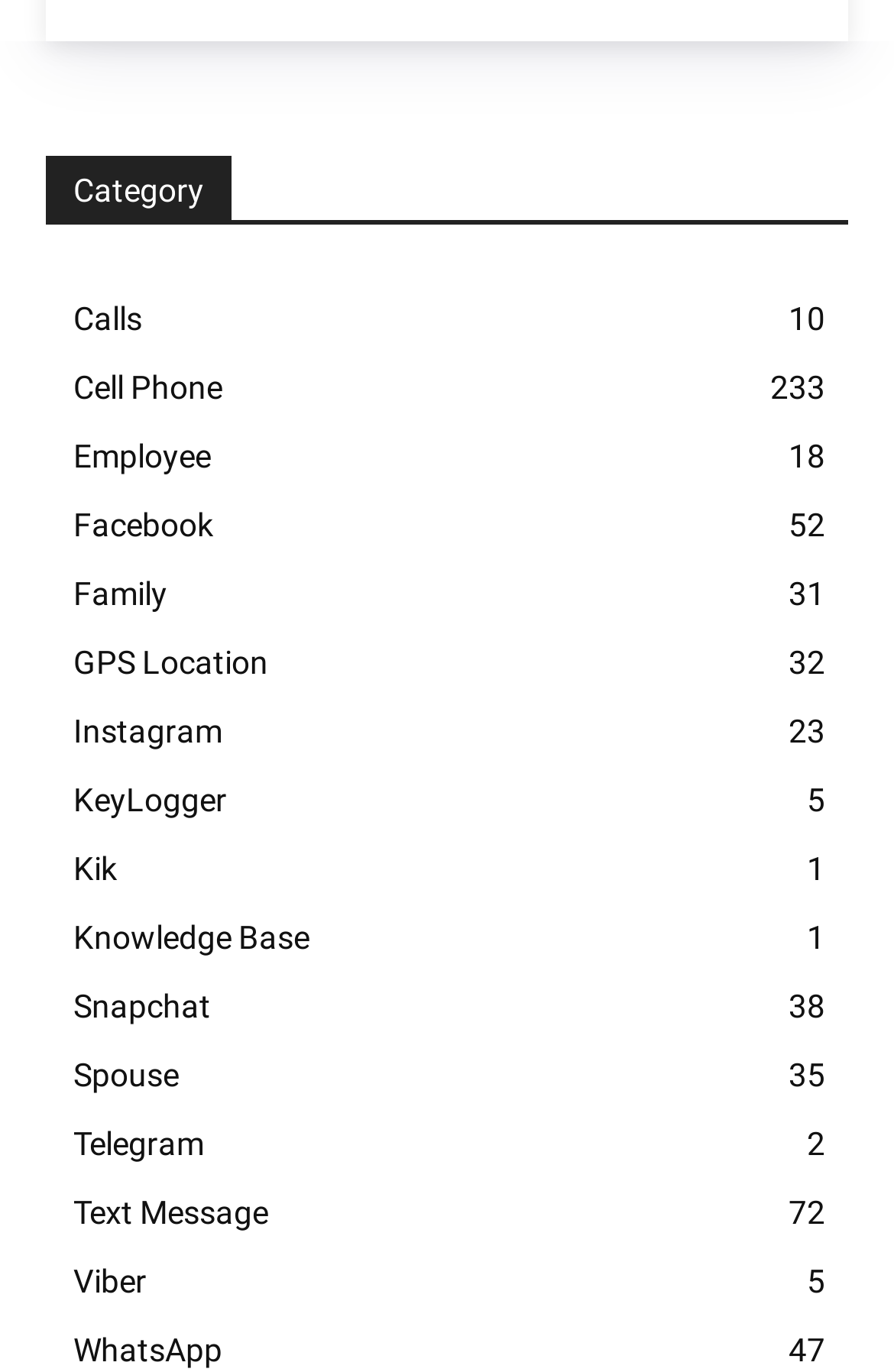How many links are present on the webpage?
Refer to the image and provide a one-word or short phrase answer.

15